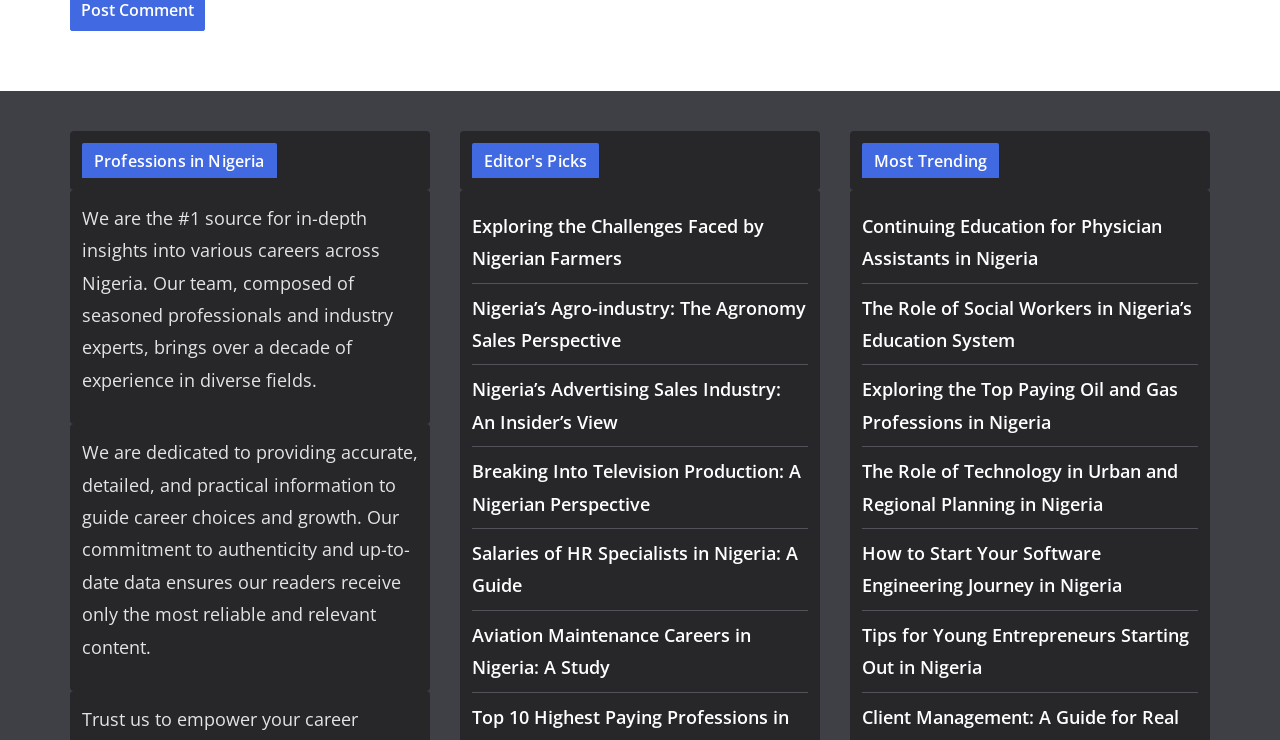Show the bounding box coordinates of the region that should be clicked to follow the instruction: "go back to top."

None